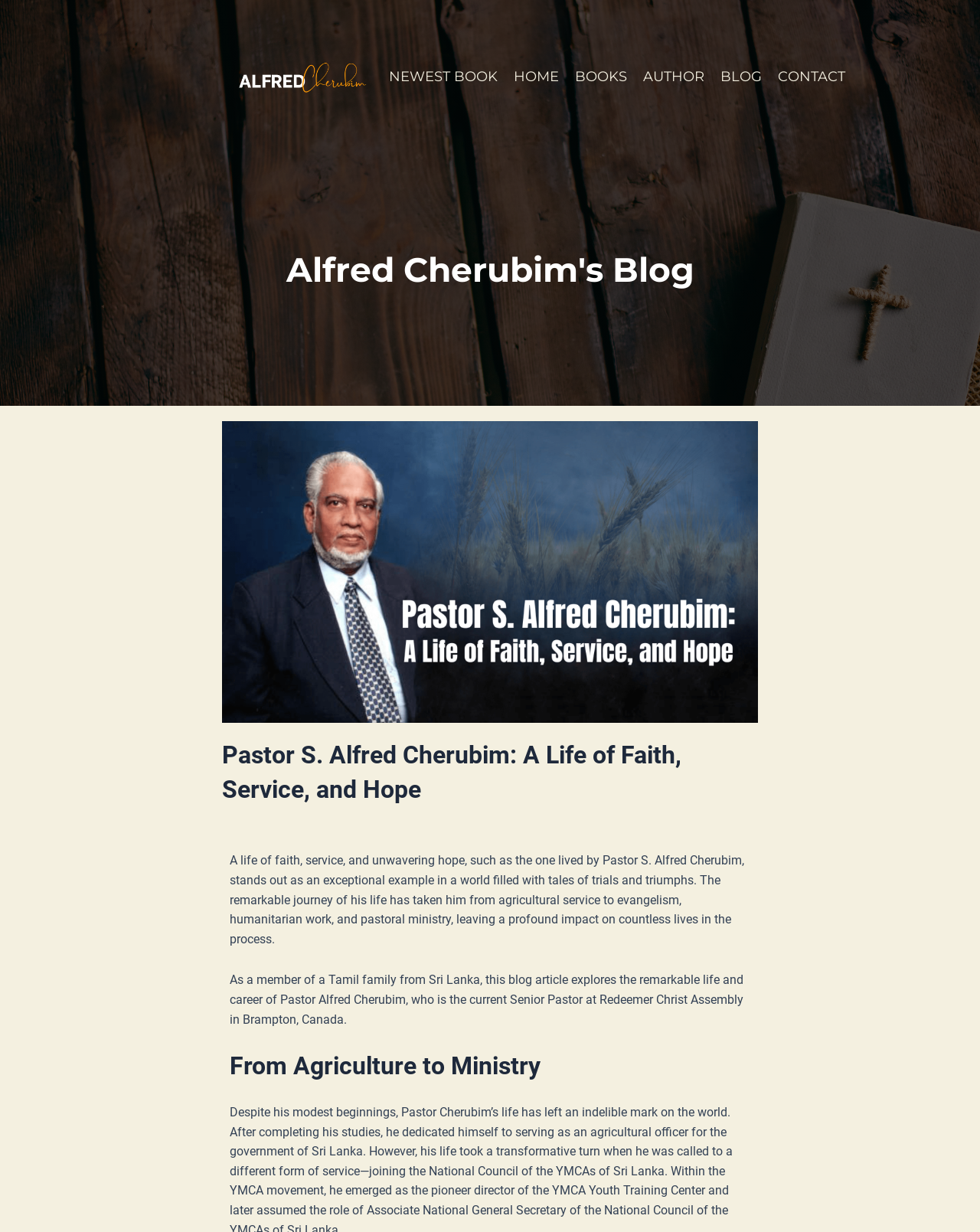Deliver a detailed narrative of the webpage's visual and textual elements.

The webpage is dedicated to the life and legacy of Pastor S. Alfred Cherubim. At the top, there is a navigation menu with six links: '', 'NEWEST BOOK', 'HOME', 'BOOKS', 'AUTHOR', and 'CONTACT', arranged horizontally from left to right. Below the navigation menu, there is a heading that reads "Alfred Cherubim's Blog", spanning the entire width of the page.

The main content of the page is divided into sections. The first section has a heading that reads "Pastor S. Alfred Cherubim: A Life of Faith, Service, and Hope", which is centered near the top of the page. Below this heading, there is a paragraph of text that describes Pastor Cherubim's life, highlighting his journey from agricultural service to evangelism, humanitarian work, and pastoral ministry.

The next section has a heading that reads "From Agriculture to Ministry", located near the bottom of the page. Above this heading, there is another paragraph of text that provides more information about Pastor Cherubim's life, specifically his background as a member of a Tamil family from Sri Lanka and his current role as Senior Pastor at Redeemer Christ Assembly in Brampton, Canada.